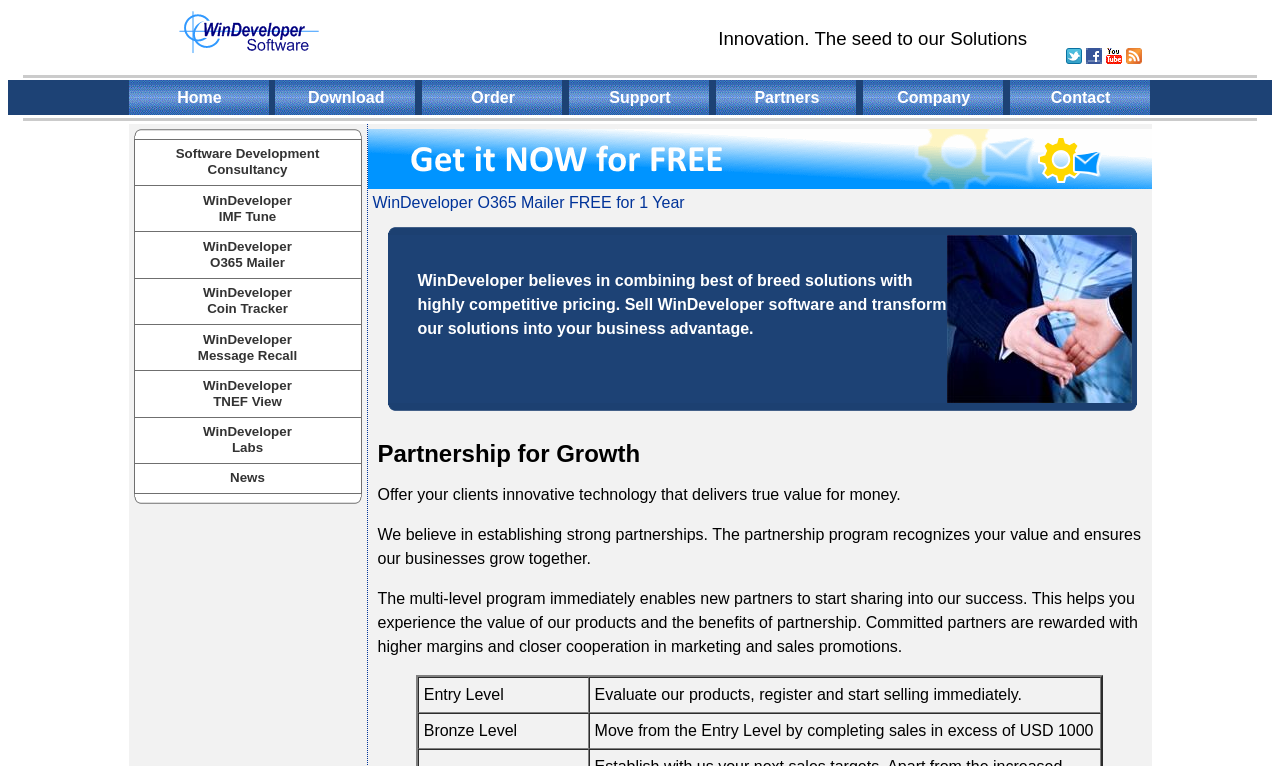Please determine the heading text of this webpage.

Partnership for Growth